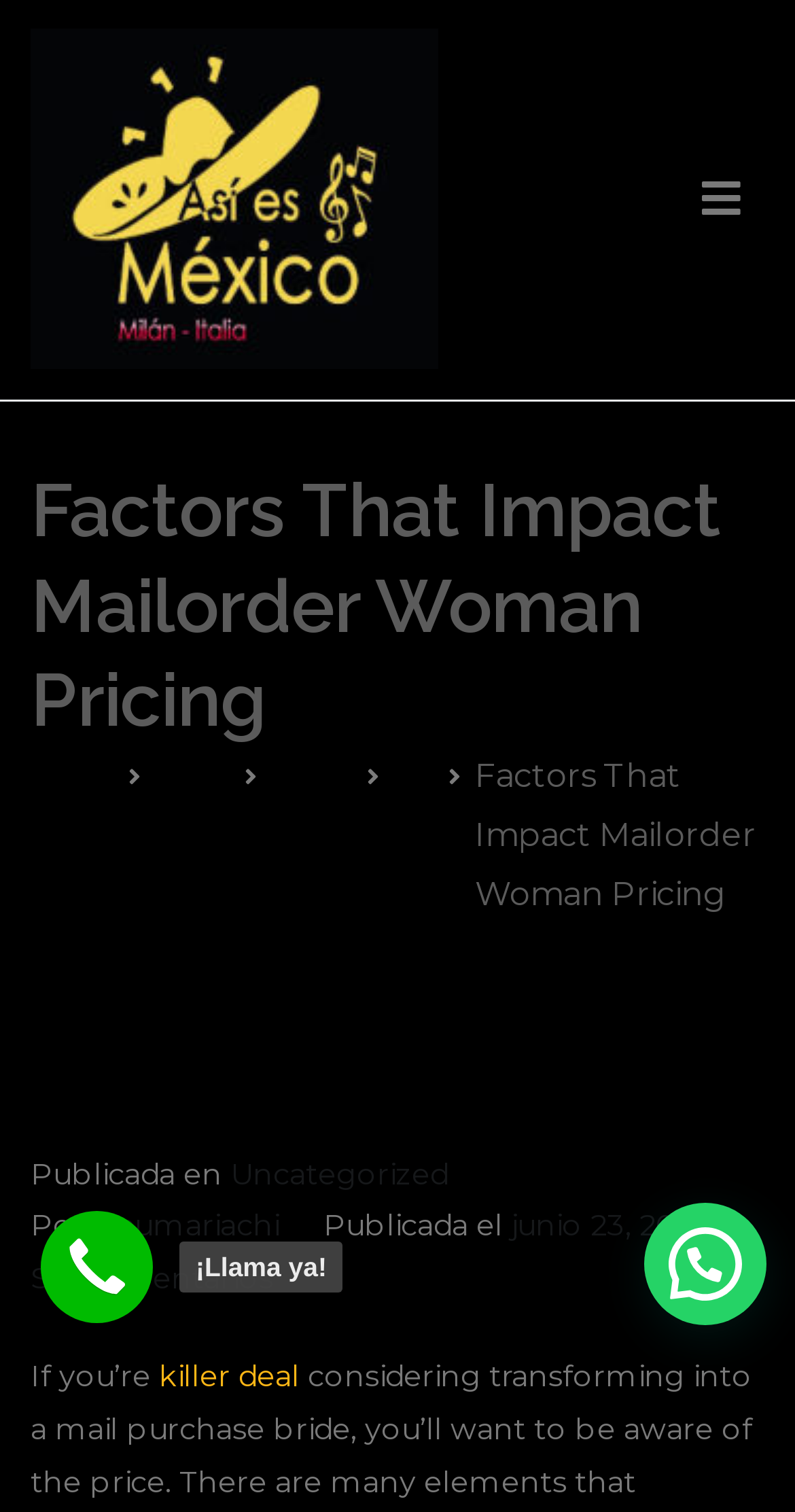Pinpoint the bounding box coordinates of the clickable element needed to complete the instruction: "Click the link to go to the homepage". The coordinates should be provided as four float numbers between 0 and 1: [left, top, right, bottom].

[0.038, 0.019, 0.551, 0.245]